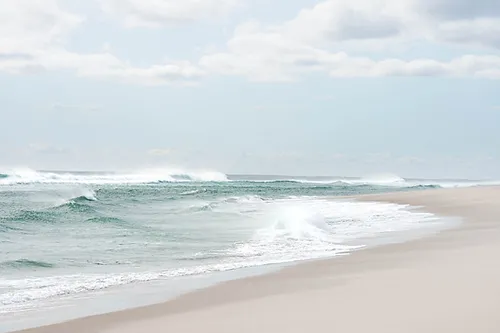Elaborate on the contents of the image in a comprehensive manner.

The image captures the serene beauty of South Beach on Sable Island, showcasing a stunning view of gentle waves lapping against the sandy shore. The soft, muted tones of the water blend seamlessly with the pale sands, inviting viewers to imagine the tranquil sounds of the surf and the fresh, salty breeze. The horizon stretches far into the distance, creating a sense of vastness, while fluffy clouds drift lazily overhead. This picturesque scene serves as a testament to the extraordinary natural beauty of Sable Island, a remote location known for its wild horses, seals, and expansive dunes. The image embodies a peaceful escape into nature, drawing attention to the unique and wild atmosphere of this extraordinary island.